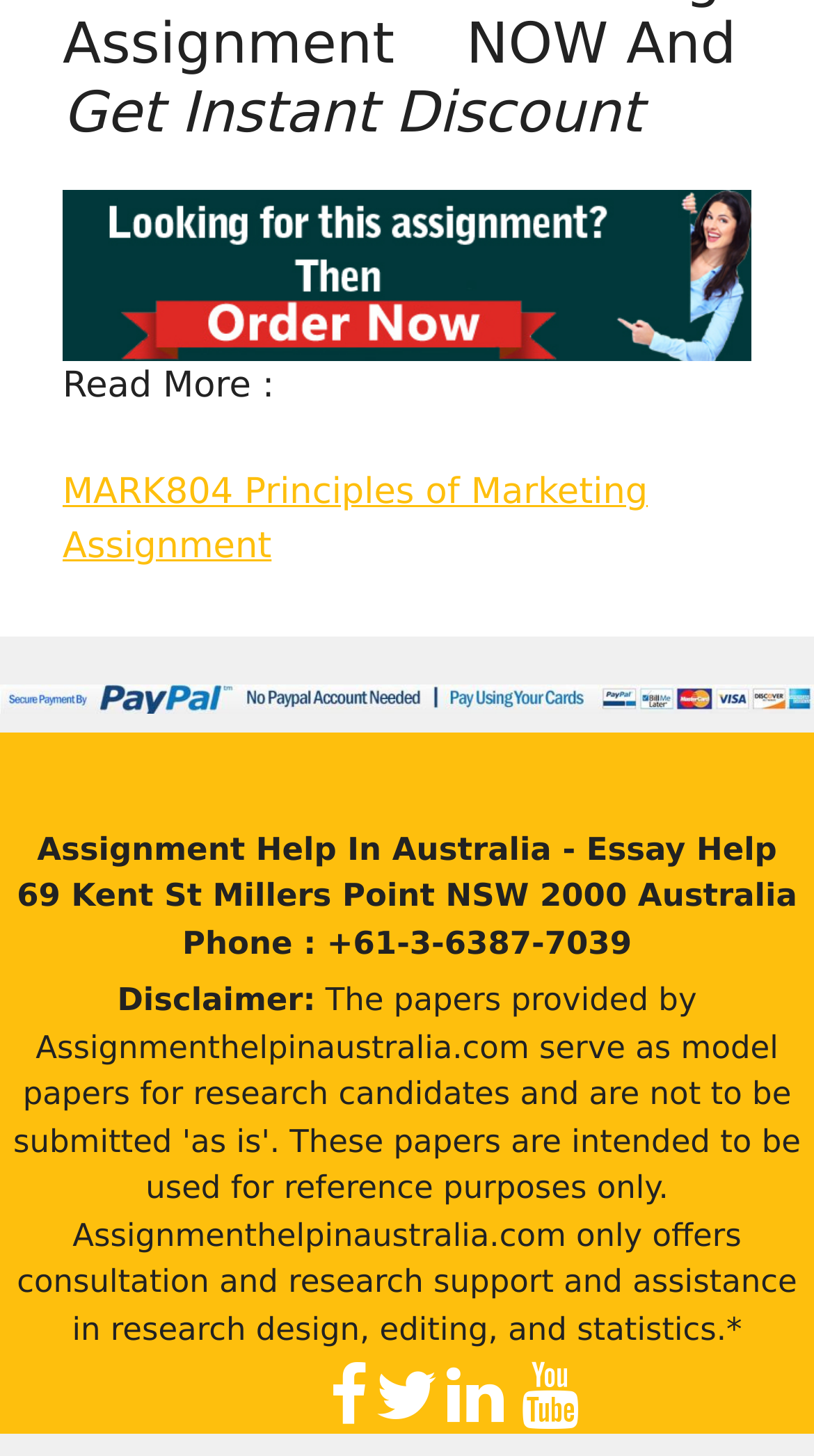Determine the bounding box of the UI element mentioned here: "title="Twitter"". The coordinates must be in the format [left, top, right, bottom] with values ranging from 0 to 1.

[0.462, 0.944, 0.539, 0.993]